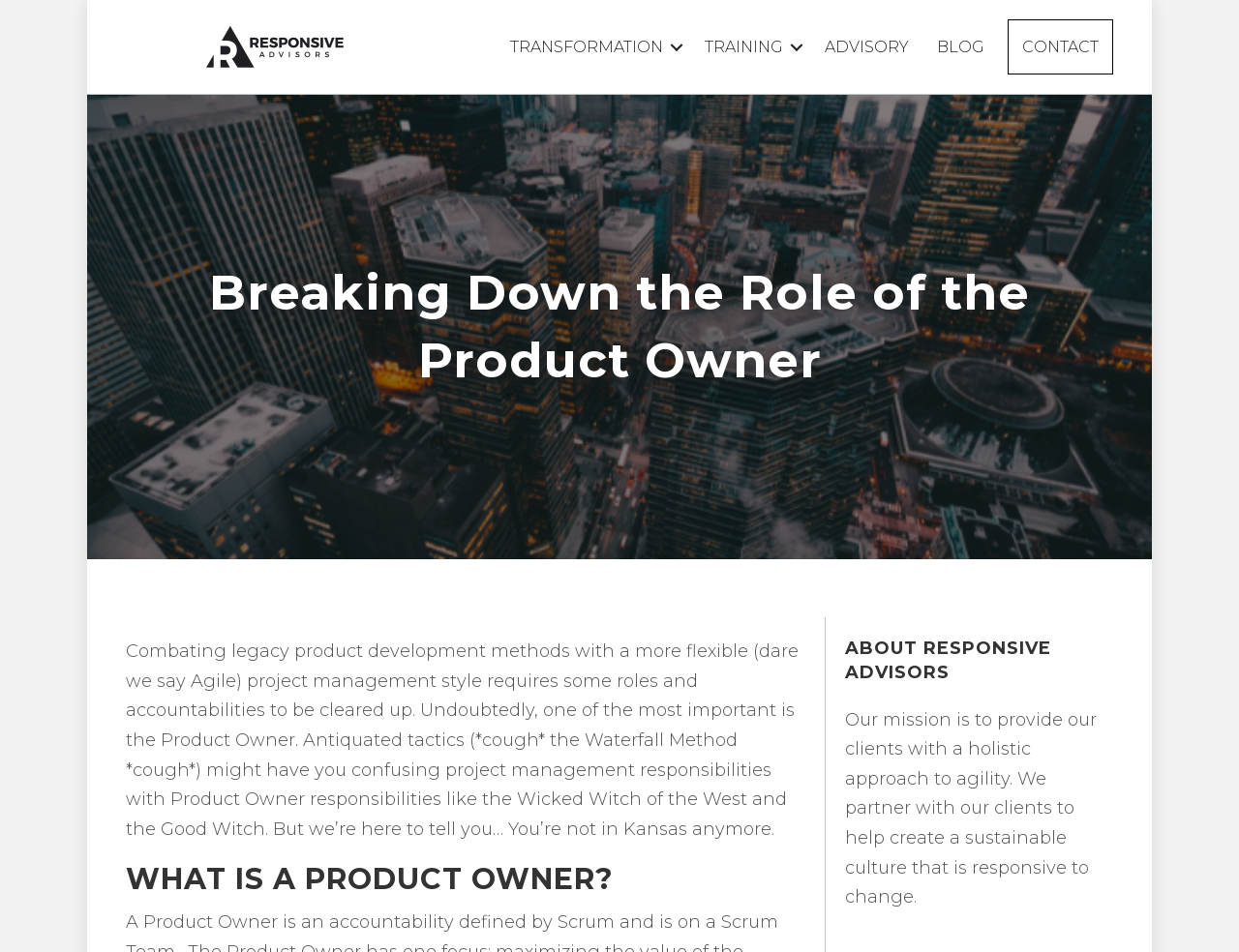Please determine the bounding box coordinates, formatted as (top-left x, top-left y, bottom-right x, bottom-right y), with all values as floating point numbers between 0 and 1. Identify the bounding box of the region described as: alt="logo-cropped-300x102" title="logo-cropped-300x102"

[0.163, 0.037, 0.28, 0.059]